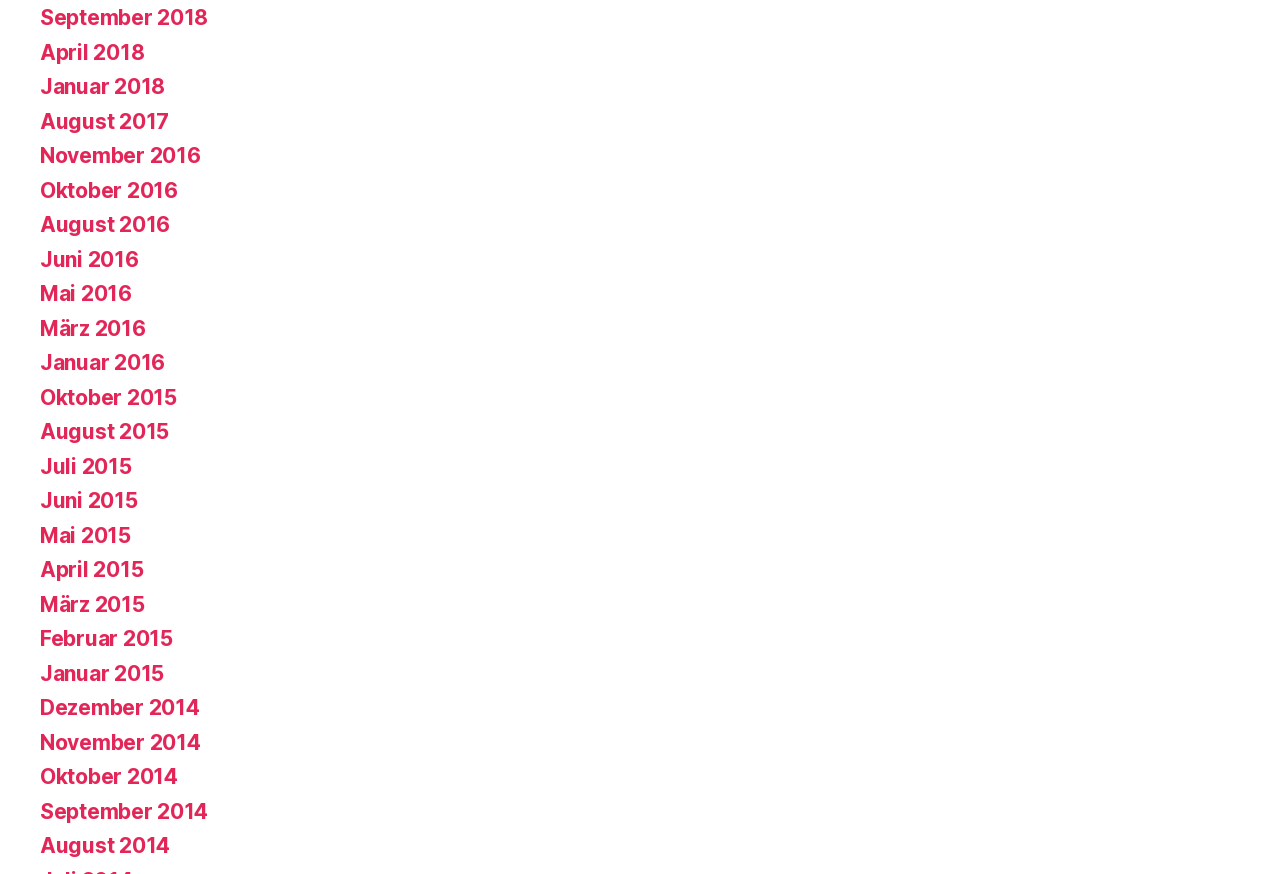What is the earliest month available on this webpage?
Craft a detailed and extensive response to the question.

I looked at the list of links on the webpage and found that the earliest month available is January 2014, which is the last link on the list.